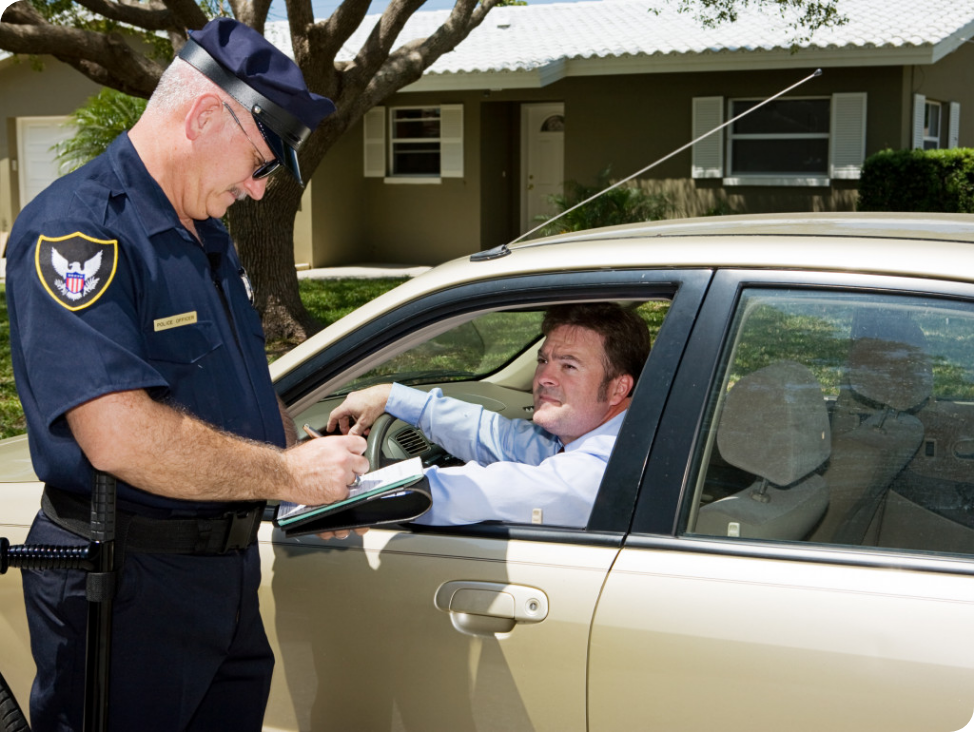What is in the background of the scene?
Craft a detailed and extensive response to the question.

Behind the officer and the driver's car, there is a calm residential setting, which includes a house and trees, providing a contrast to the tense moment between the officer and the driver.